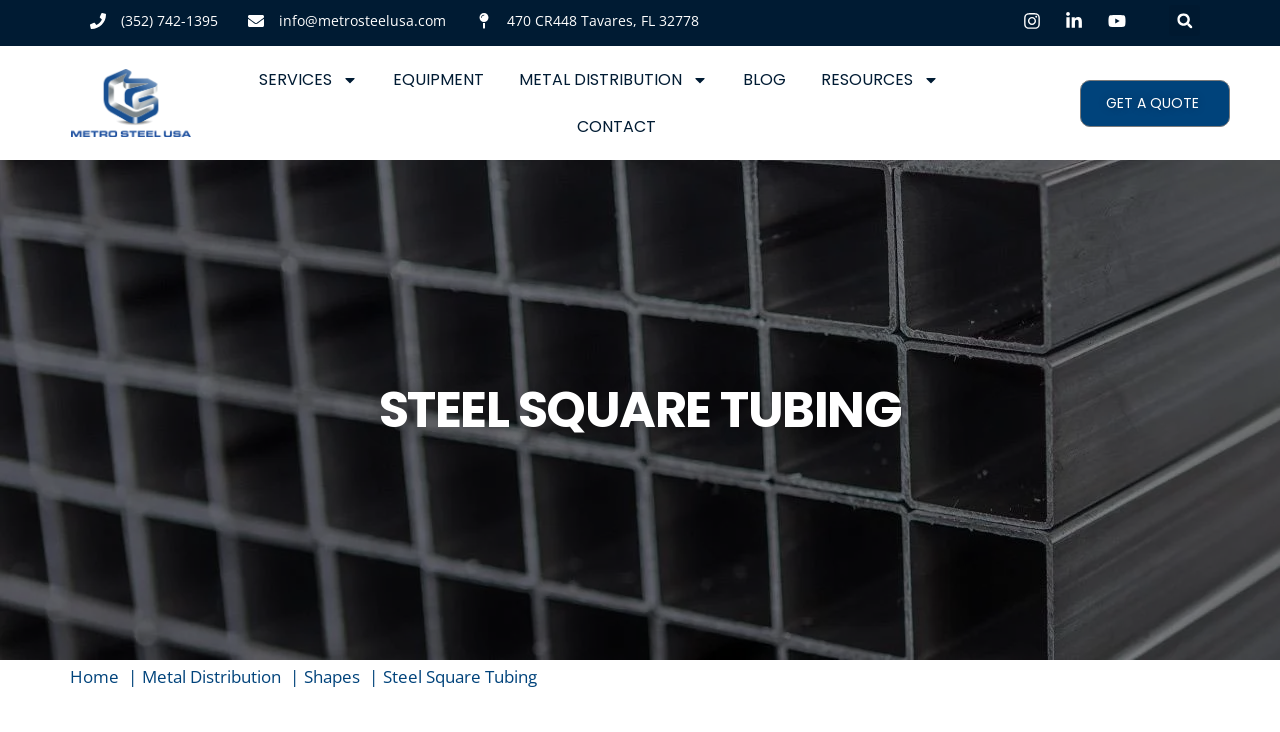Extract the bounding box coordinates for the described element: "GET A QUOTE". The coordinates should be represented as four float numbers between 0 and 1: [left, top, right, bottom].

[0.844, 0.109, 0.961, 0.173]